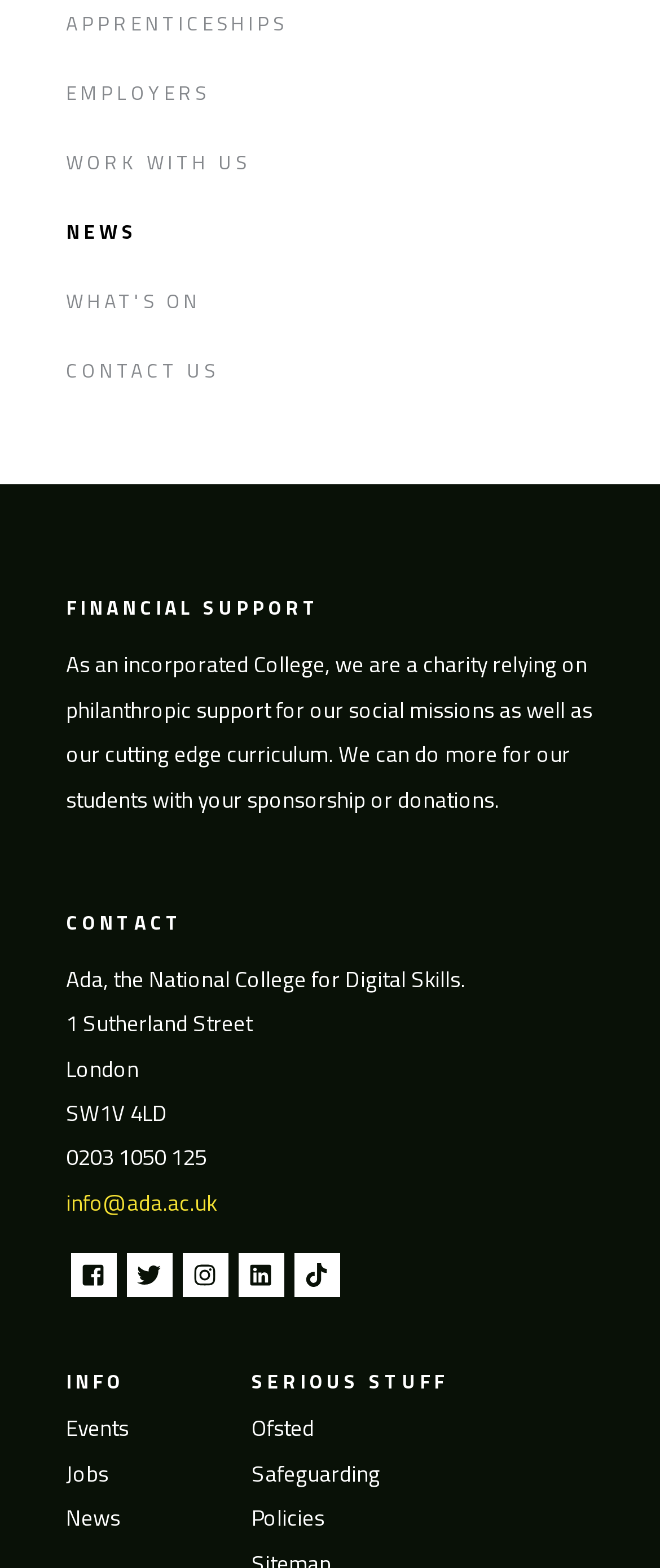Determine the bounding box coordinates of the element's region needed to click to follow the instruction: "View FINANCIAL SUPPORT". Provide these coordinates as four float numbers between 0 and 1, formatted as [left, top, right, bottom].

[0.1, 0.381, 0.9, 0.396]